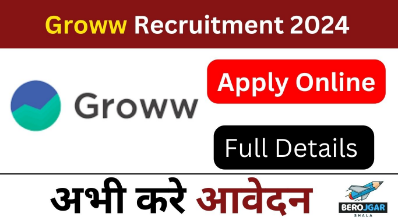Analyze the image and provide a detailed caption.

The image showcases a promotional graphic for the "Groww Recruitment 2024," aimed at young job seekers. The design prominently features the Groww logo, which consists of a blue circle with a green wave, symbolizing growth and financial management. Bold text announces the recruitment opportunity, stating "Groww Recruitment 2024." 

To attract potential applicants, the graphic includes action-oriented buttons labeled "Apply Online" and "Full Details," emphasizing the accessibility of information and the application process. The call-to-action in Hindi, "अभी करे आवेदन," translates to "Apply Now," reinforcing the urgency for job seekers to take advantage of this opportunity. The branding is completed with the Berojgar Shala logo at the bottom, highlighting the platform assisting in connecting candidates to job openings. Overall, this image serves as an engaging invitation for freshers looking to start their careers with Groww.